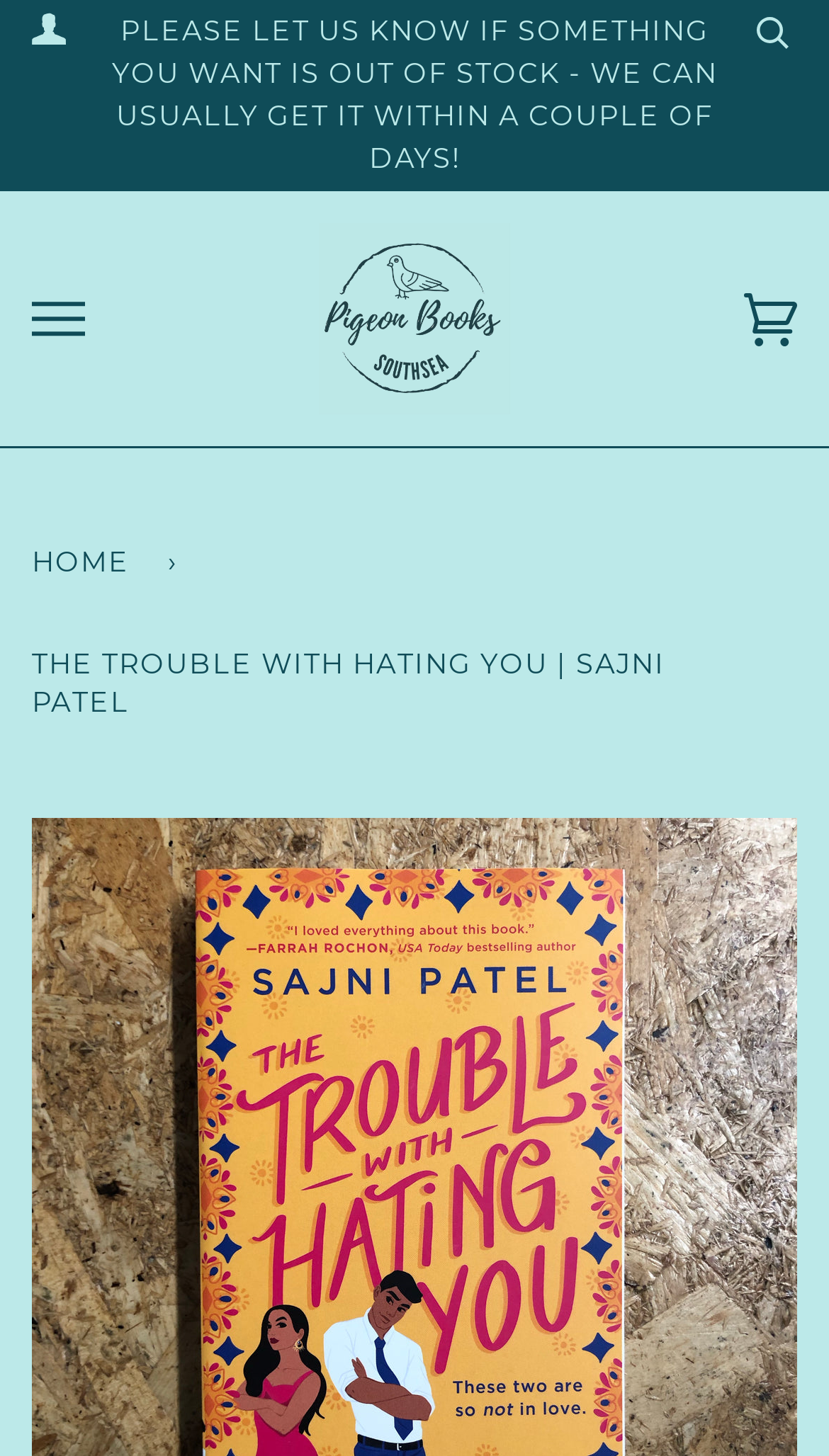What is the name of the author?
Provide a detailed answer to the question using information from the image.

I found the answer by looking at the navigation breadcrumbs section, where it says 'THE TROUBLE WITH HATING YOU | SAJNI PATEL', and 'Sajni Patel' is the author's name.